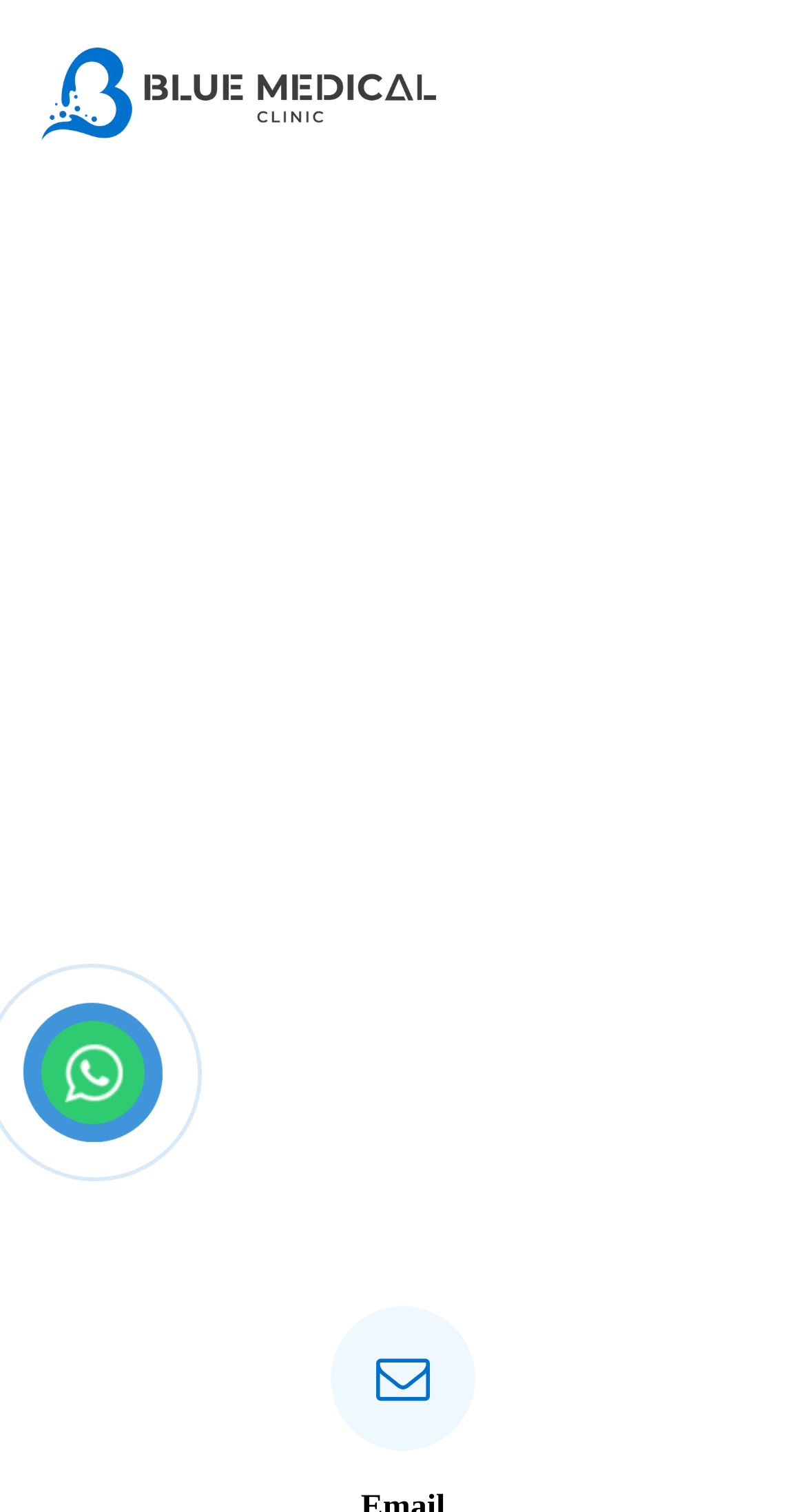Locate the bounding box of the UI element defined by this description: "طب الأسنان في تركيا". The coordinates should be given as four float numbers between 0 and 1, formatted as [left, top, right, bottom].

[0.381, 0.516, 0.741, 0.546]